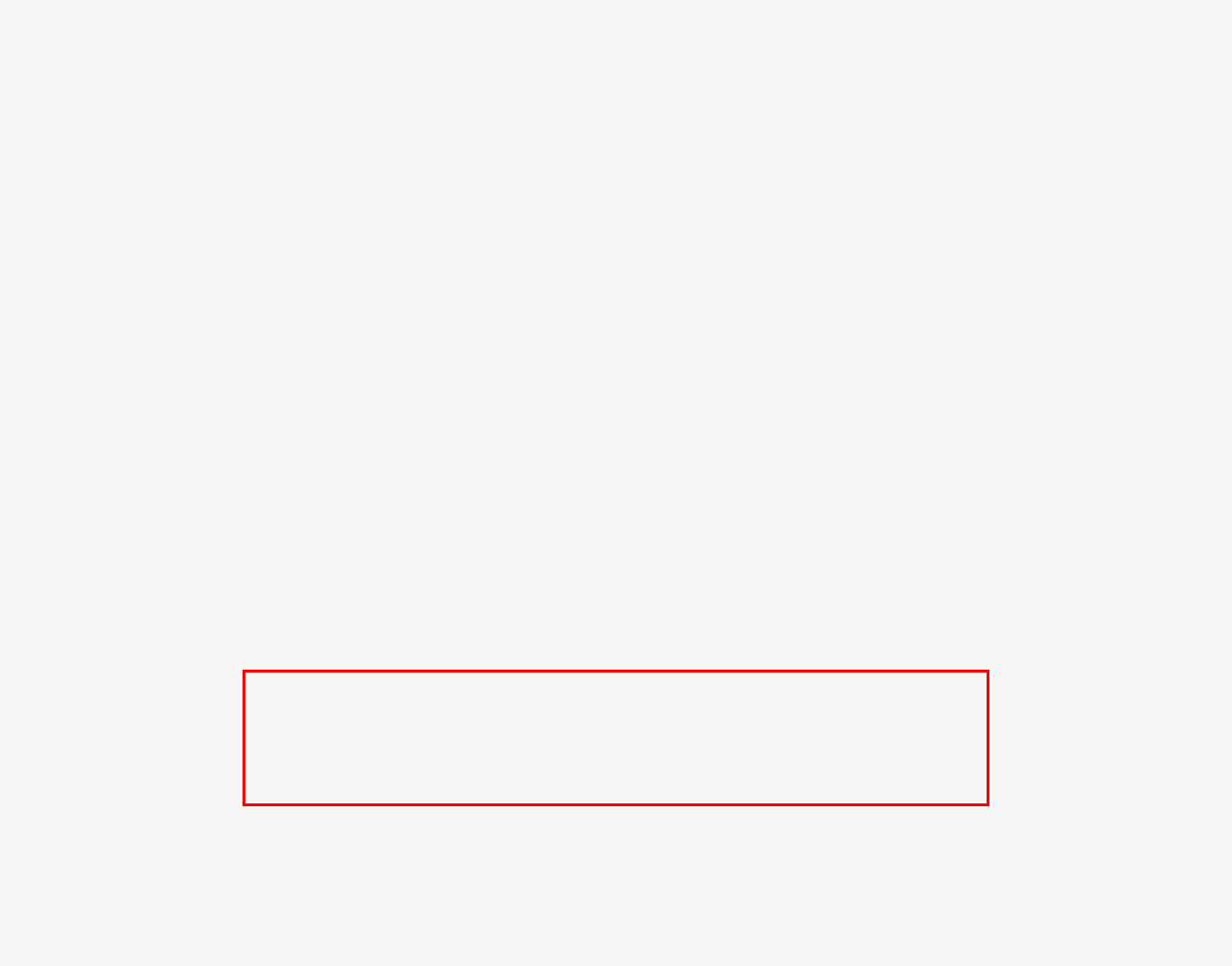Identify and transcribe the text content enclosed by the red bounding box in the given screenshot.

“With its Philadelphia location, top-tier academic programs and its commitment to diversity, equity, inclusion and access, all of the necessary ingredients are in place for Temple to be a force in Division I Athletics while developing great citizens who will make a positive impact on the world,” Johnson added. “I believe the best is yet to come and I cannot wait to get started.”